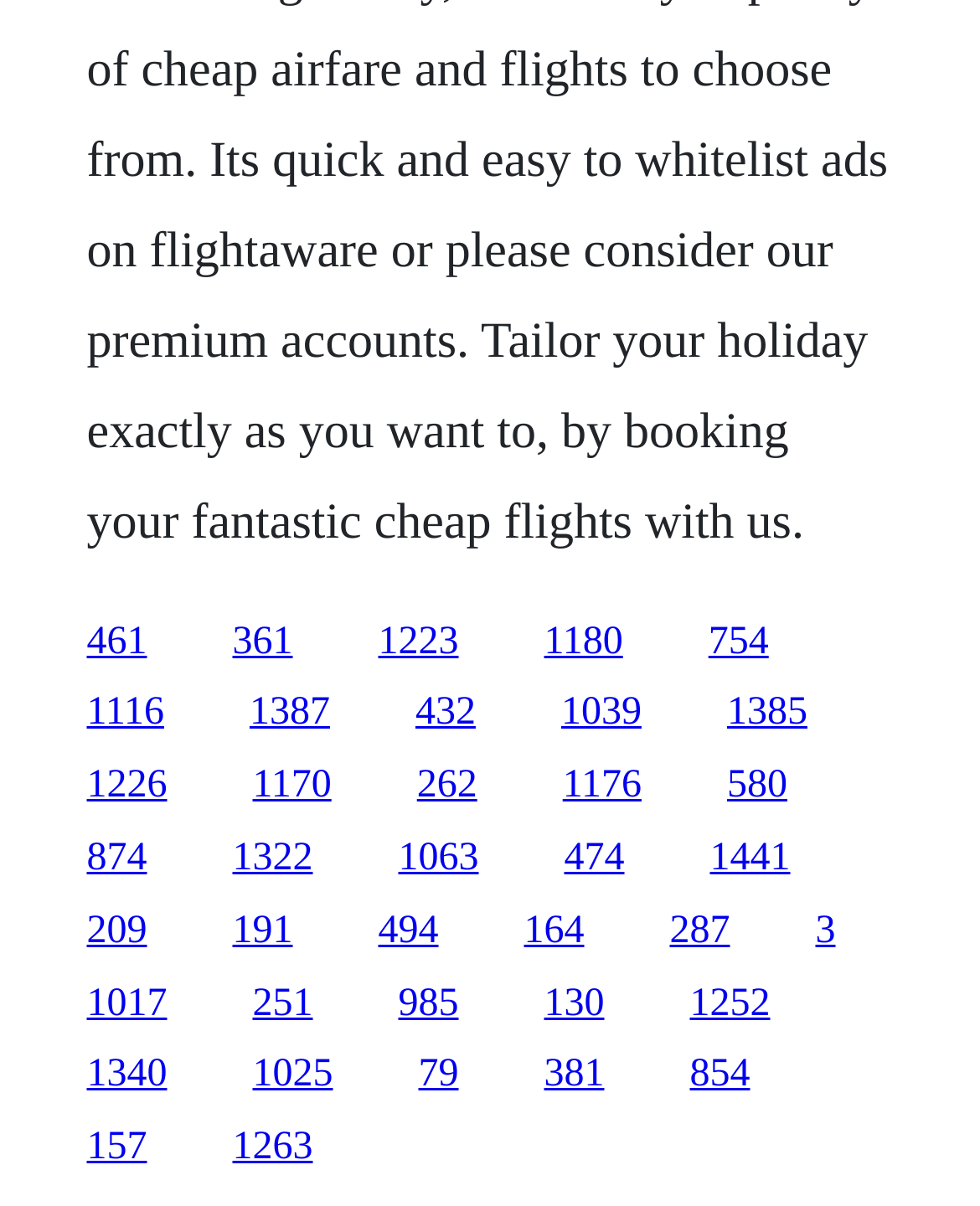How many links are on the webpage?
Please use the visual content to give a single word or phrase answer.

30